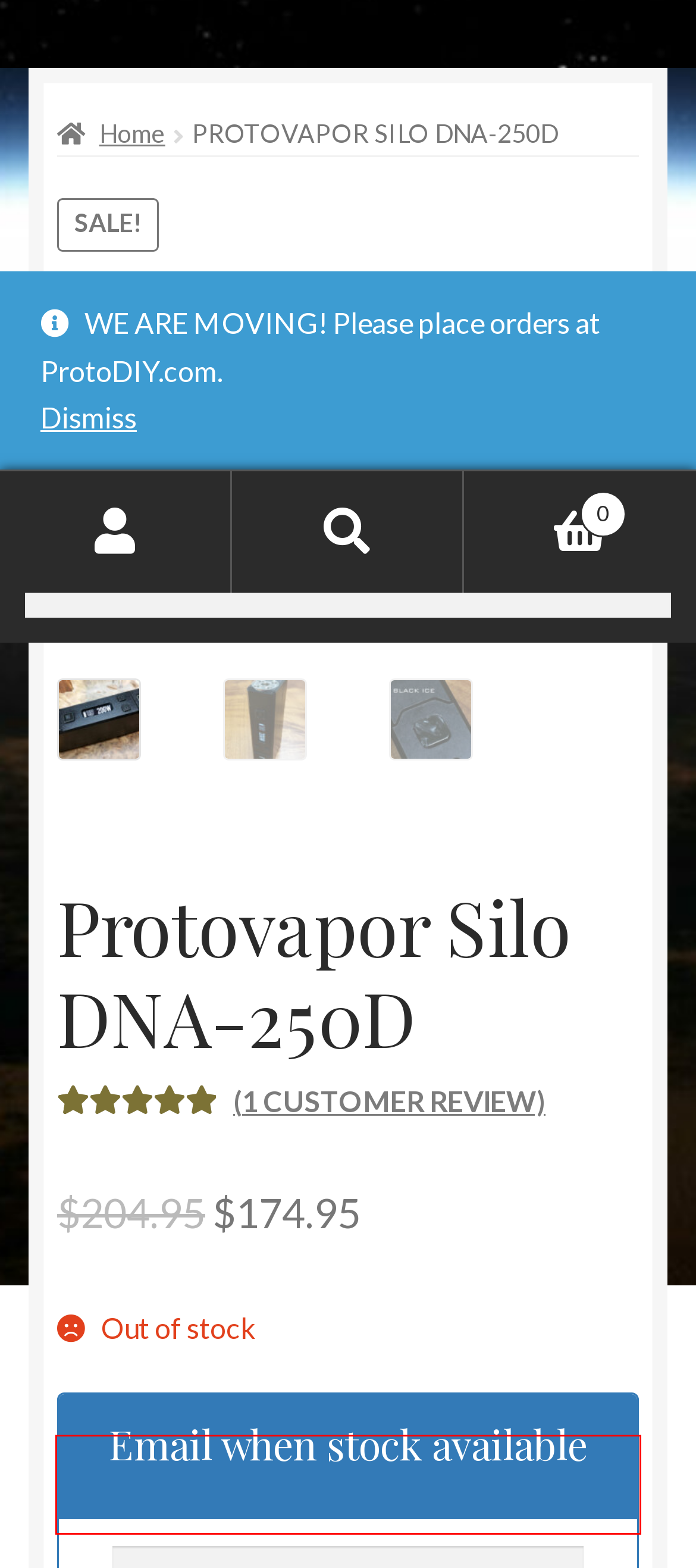Observe the screenshot of a webpage with a red bounding box highlighting an element. Choose the webpage description that accurately reflects the new page after the element within the bounding box is clicked. Here are the candidates:
A. Shipping mods back to us – PROTOVAPOR
B. Logout – PROTOVAPOR
C. DNA board warranty – PROTOVAPOR
D. Information – PROTOVAPOR
E. Privacy Policy – PROTOVAPOR
F. Cart – PROTOVAPOR
G. Blog – PROTOVAPOR
H. Kirinite Color Reference – PROTOVAPOR

B